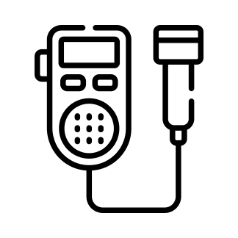Answer the question below with a single word or a brief phrase: 
What is the gestational age range targeted by the device?

24 weeks until term